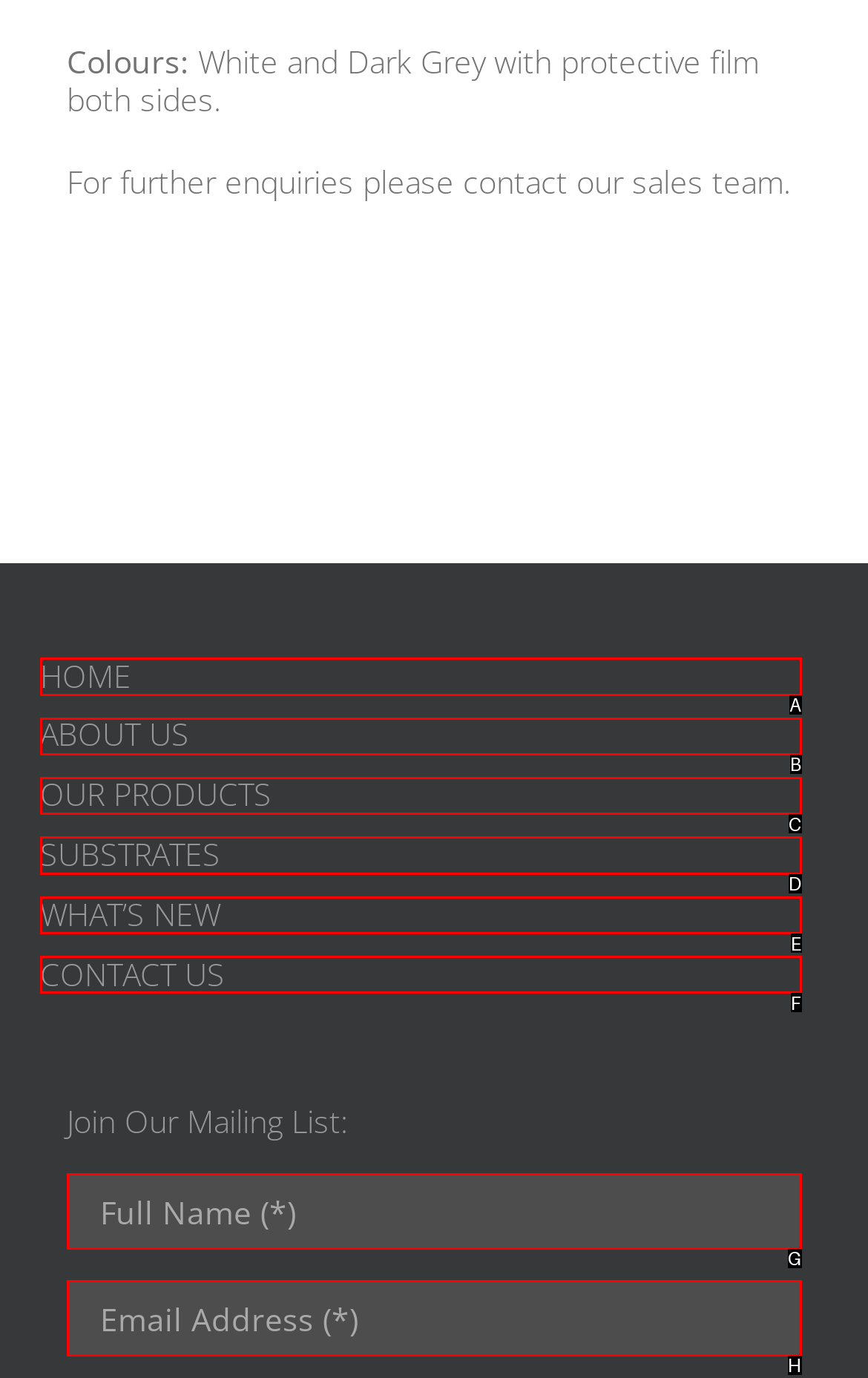Determine which HTML element corresponds to the description: name="your-email" placeholder="Email Address (*)". Provide the letter of the correct option.

H